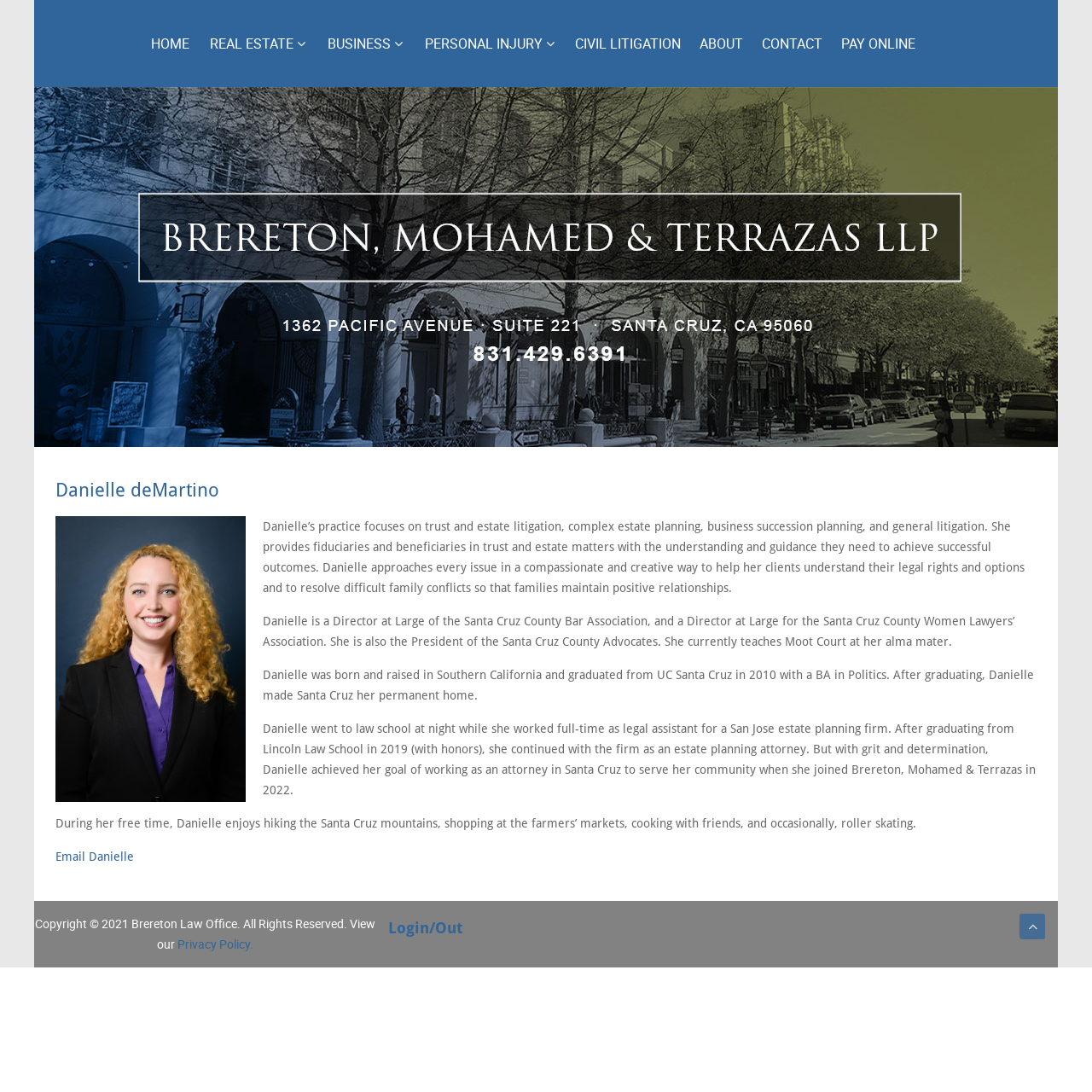Determine the bounding box coordinates for the region that must be clicked to execute the following instruction: "Email Danielle".

[0.051, 0.778, 0.123, 0.791]